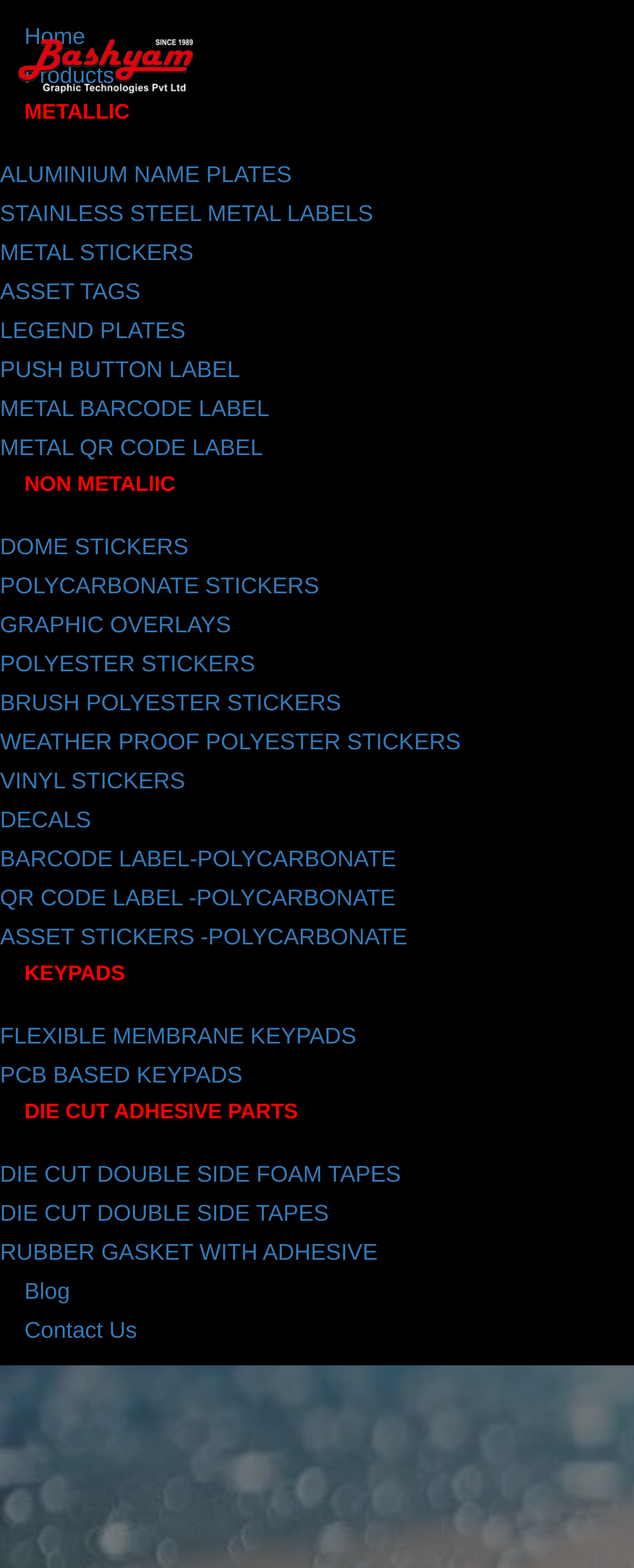Can you find and provide the main heading text of this webpage?

Everything You Need to Know About Polycarbonate Labels